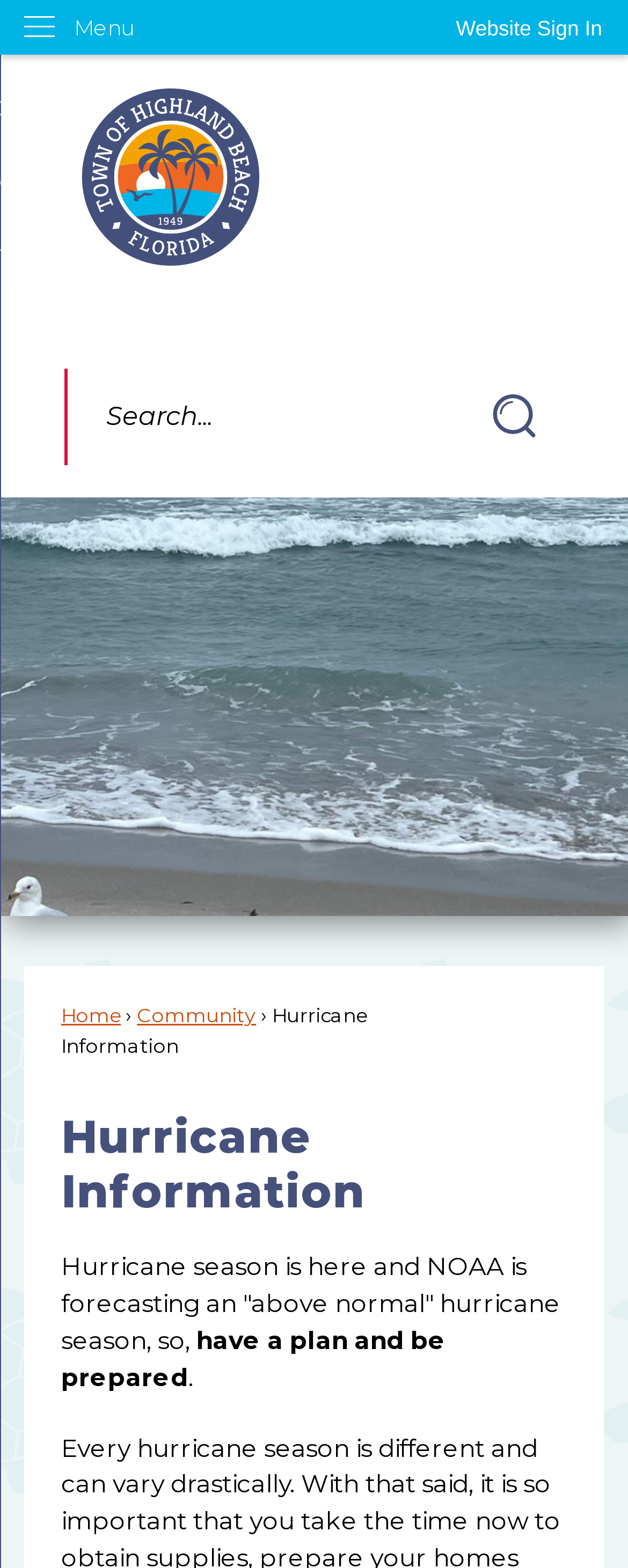Locate the bounding box coordinates of the element that needs to be clicked to carry out the instruction: "Go to the homepage". The coordinates should be given as four float numbers ranging from 0 to 1, i.e., [left, top, right, bottom].

[0.117, 0.052, 0.425, 0.175]